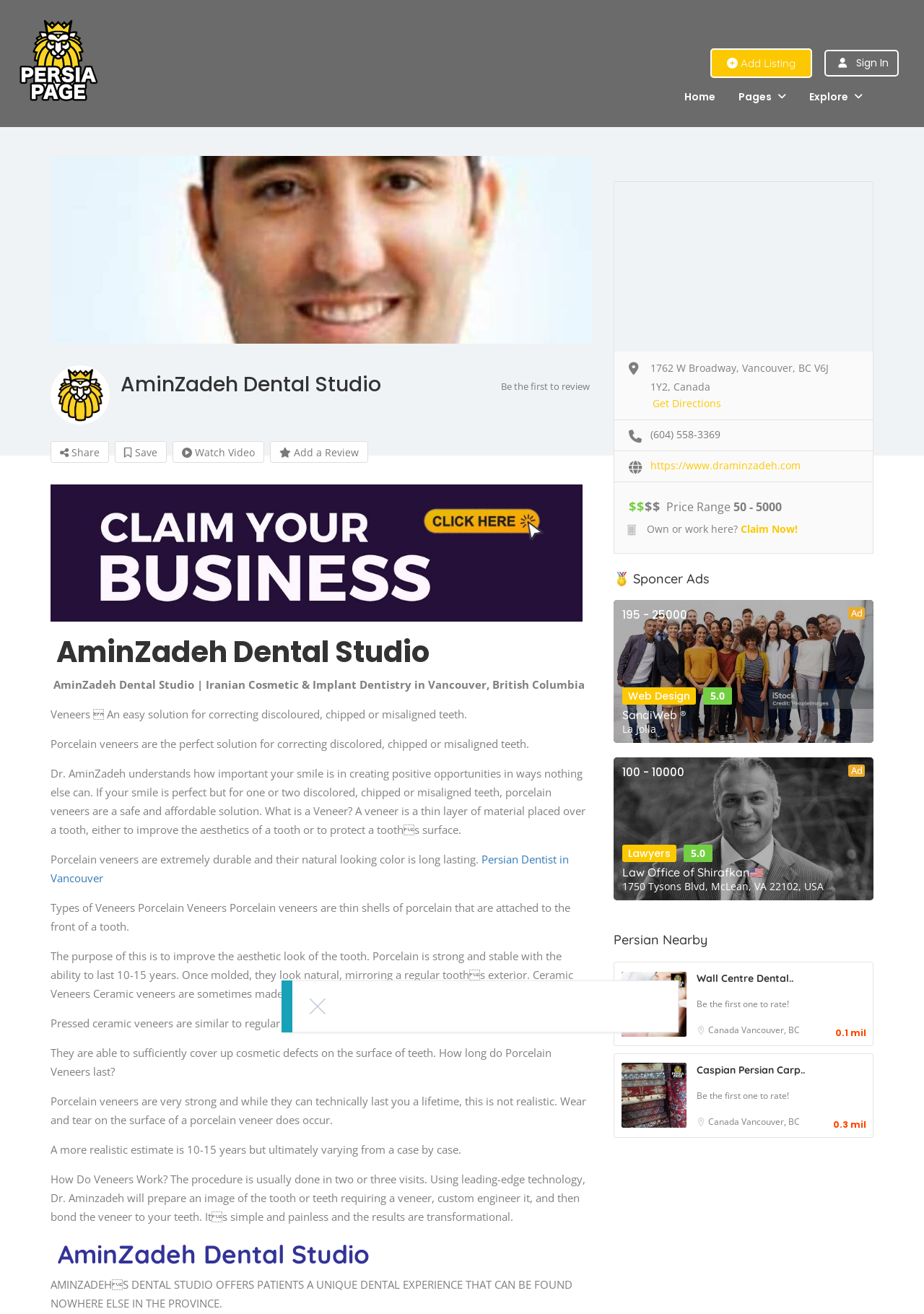Please find the bounding box coordinates of the element that you should click to achieve the following instruction: "Click on the 'Get Directions' link". The coordinates should be presented as four float numbers between 0 and 1: [left, top, right, bottom].

[0.706, 0.301, 0.78, 0.314]